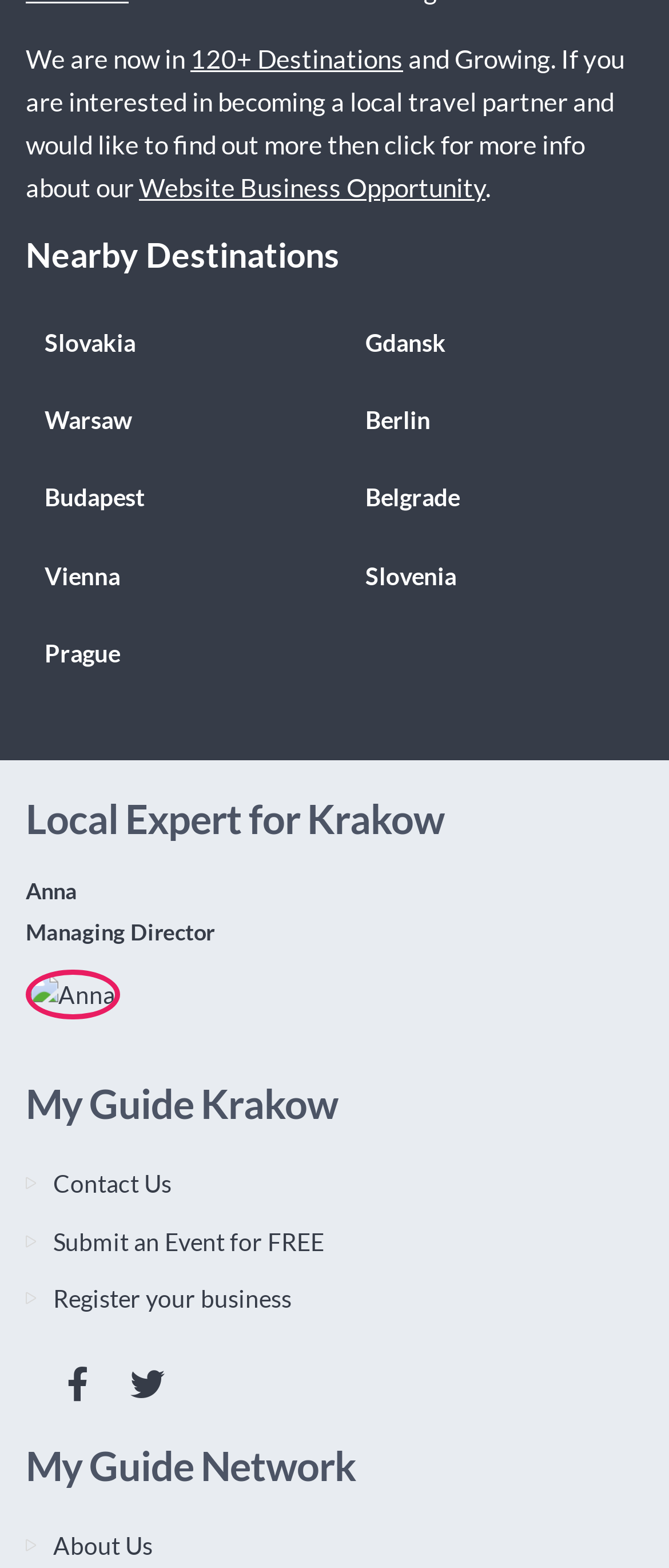Reply to the question below using a single word or brief phrase:
What is the name of the guide network?

My Guide Network